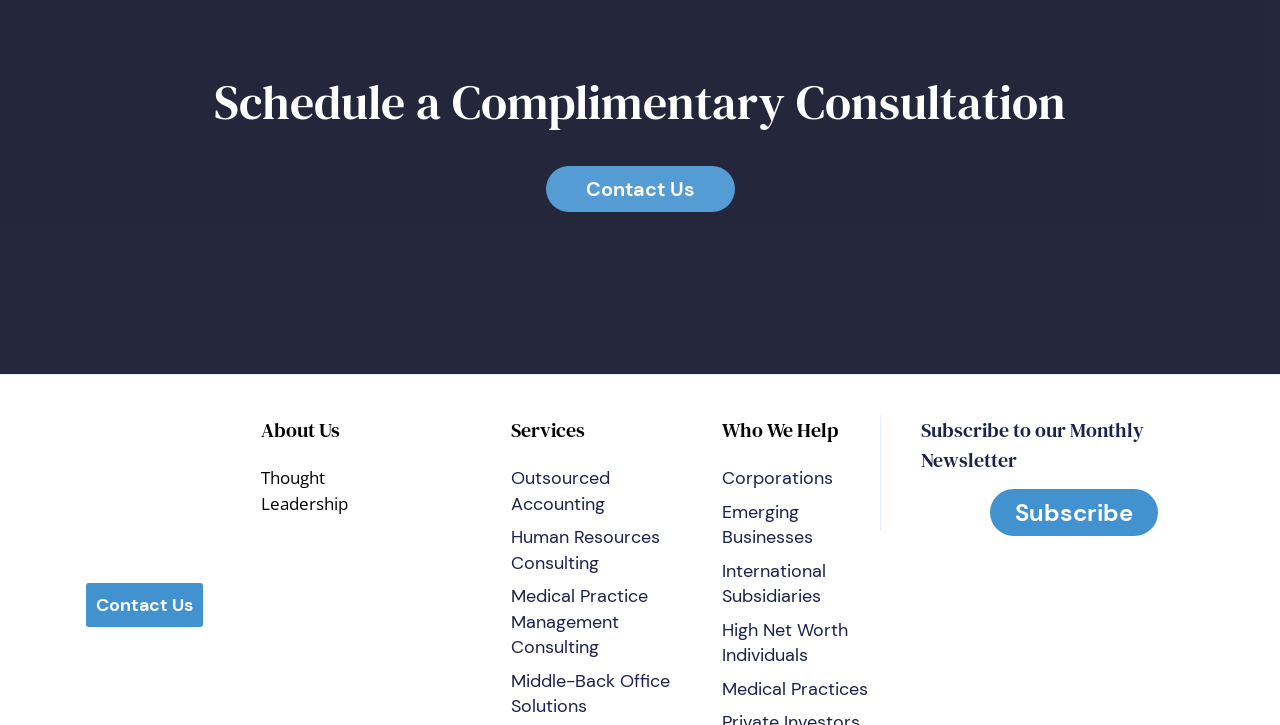Can you show the bounding box coordinates of the region to click on to complete the task described in the instruction: "Explore services"?

[0.399, 0.574, 0.457, 0.613]